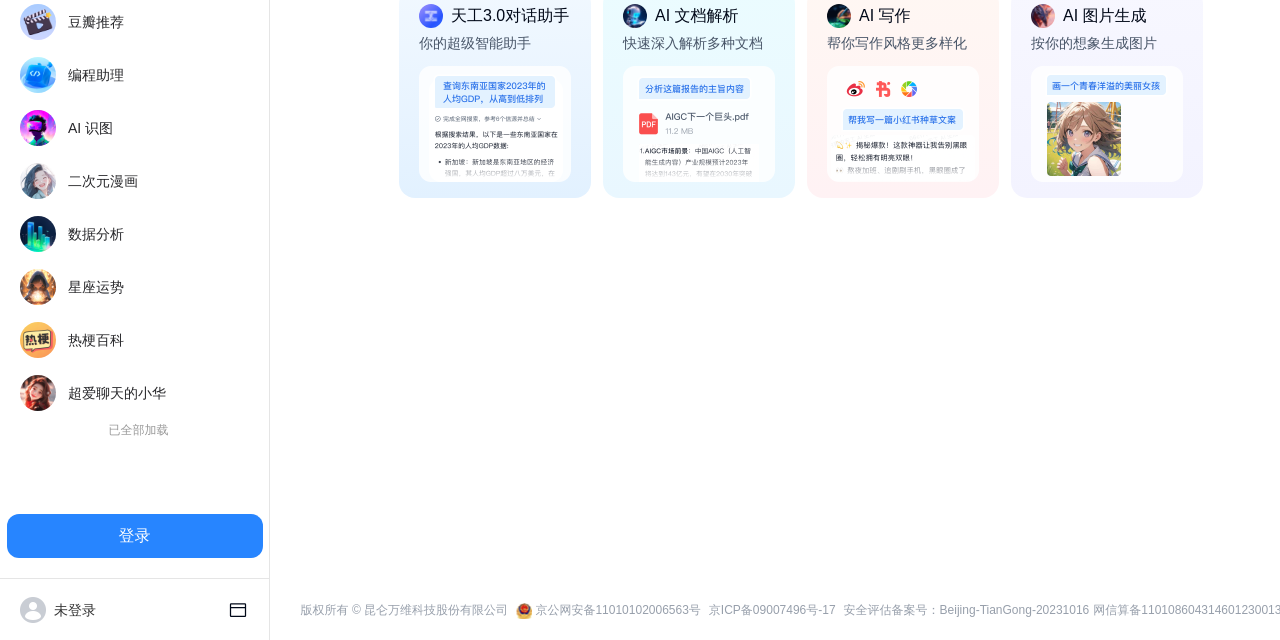From the element description: "登录", extract the bounding box coordinates of the UI element. The coordinates should be expressed as four float numbers between 0 and 1, in the order [left, top, right, bottom].

[0.005, 0.803, 0.205, 0.872]